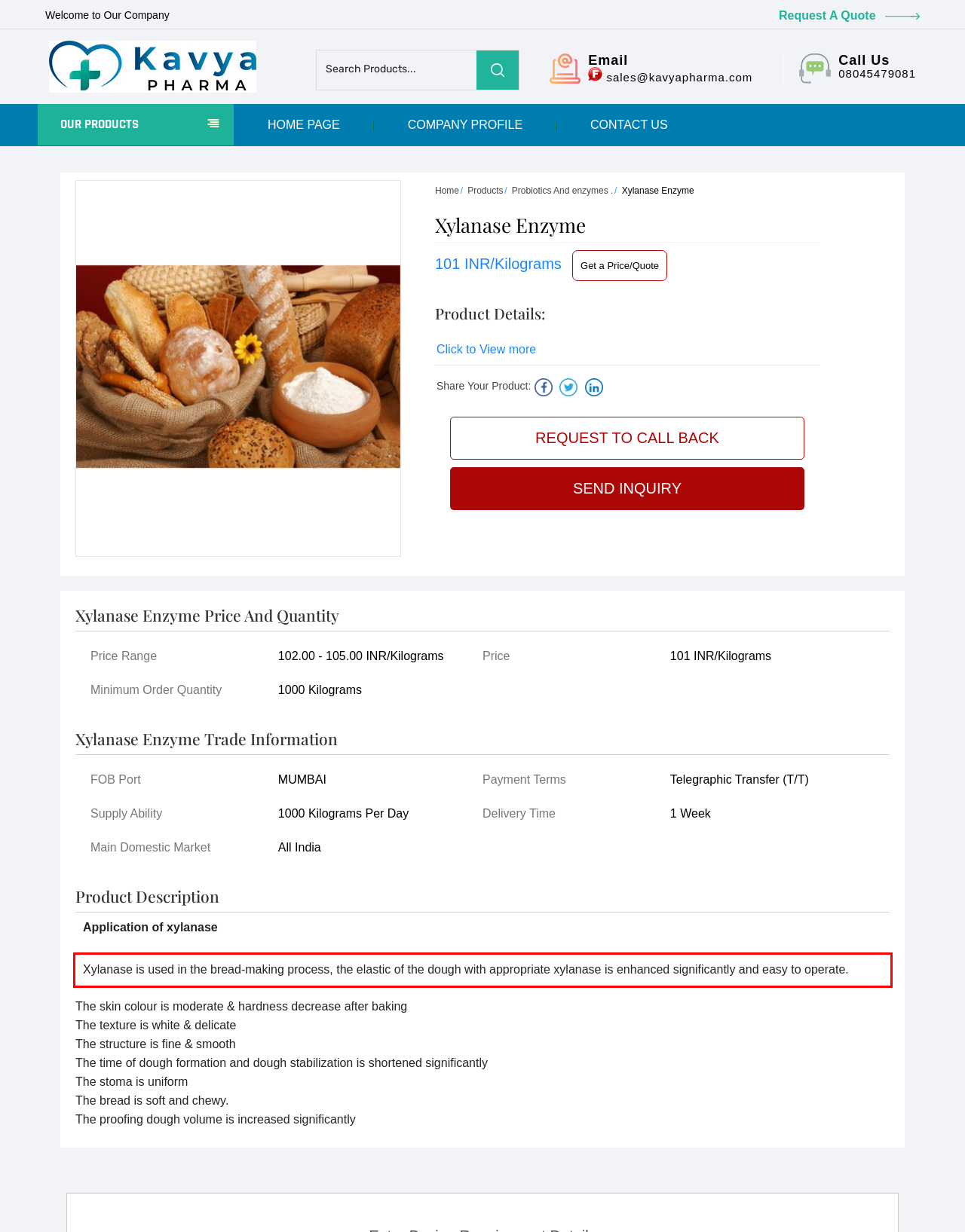Please recognize and transcribe the text located inside the red bounding box in the webpage image.

Xylanase is used in the bread-making process, the elastic of the dough with appropriate xylanase is enhanced significantly and easy to operate.